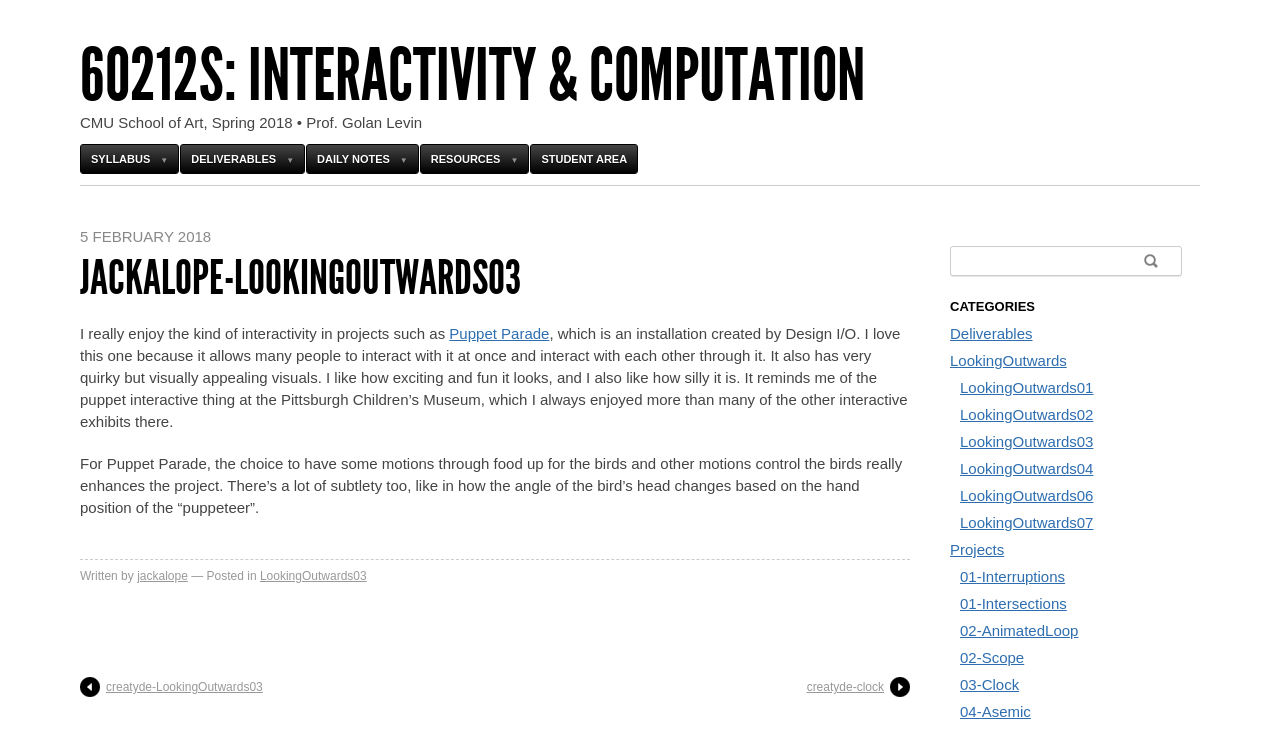Could you provide the bounding box coordinates for the portion of the screen to click to complete this instruction: "Click on the 'SYLLABUS ▼' link"?

[0.062, 0.197, 0.14, 0.238]